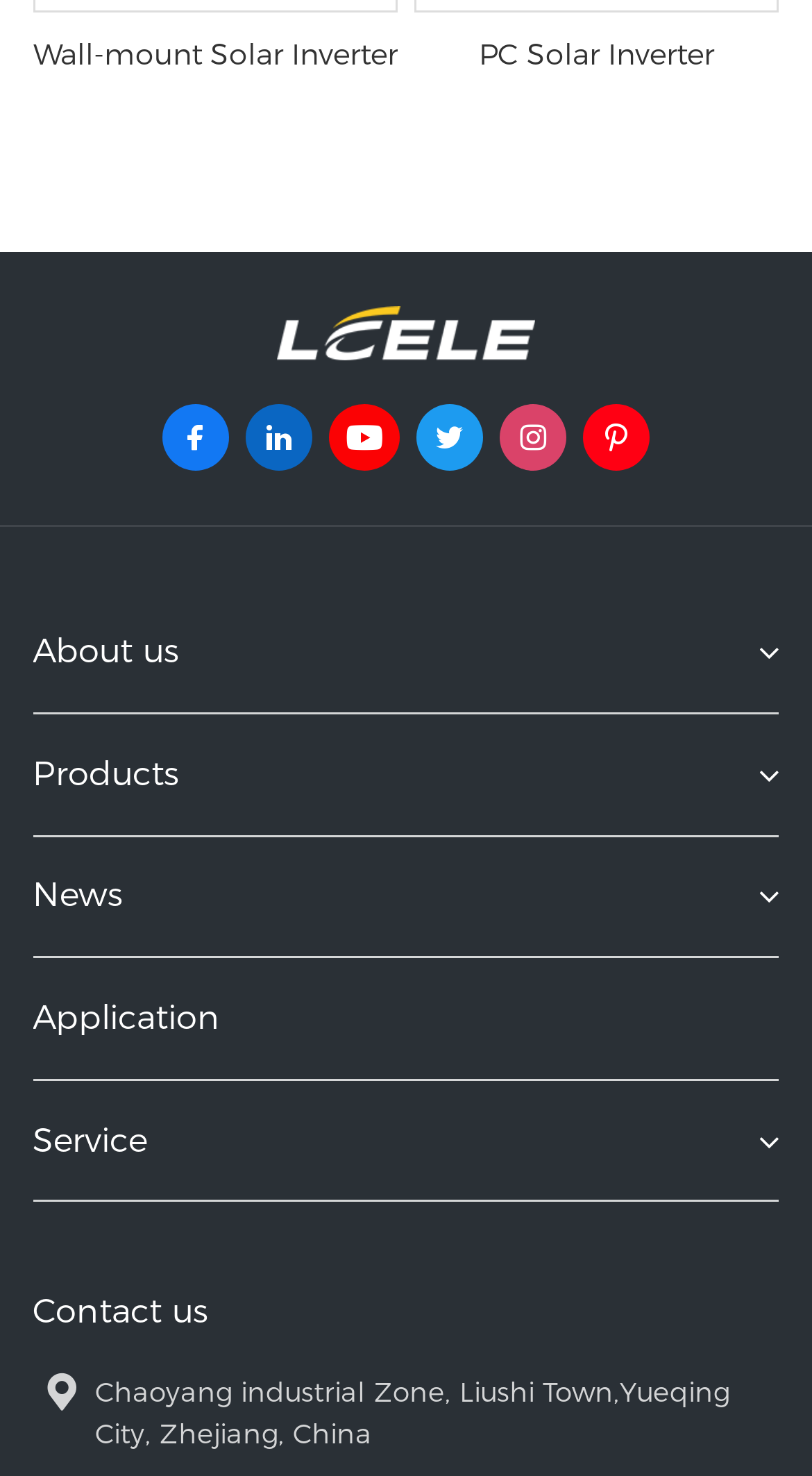Please specify the bounding box coordinates of the element that should be clicked to execute the given instruction: 'Click the About us link'. Ensure the coordinates are four float numbers between 0 and 1, expressed as [left, top, right, bottom].

[0.04, 0.431, 0.219, 0.453]